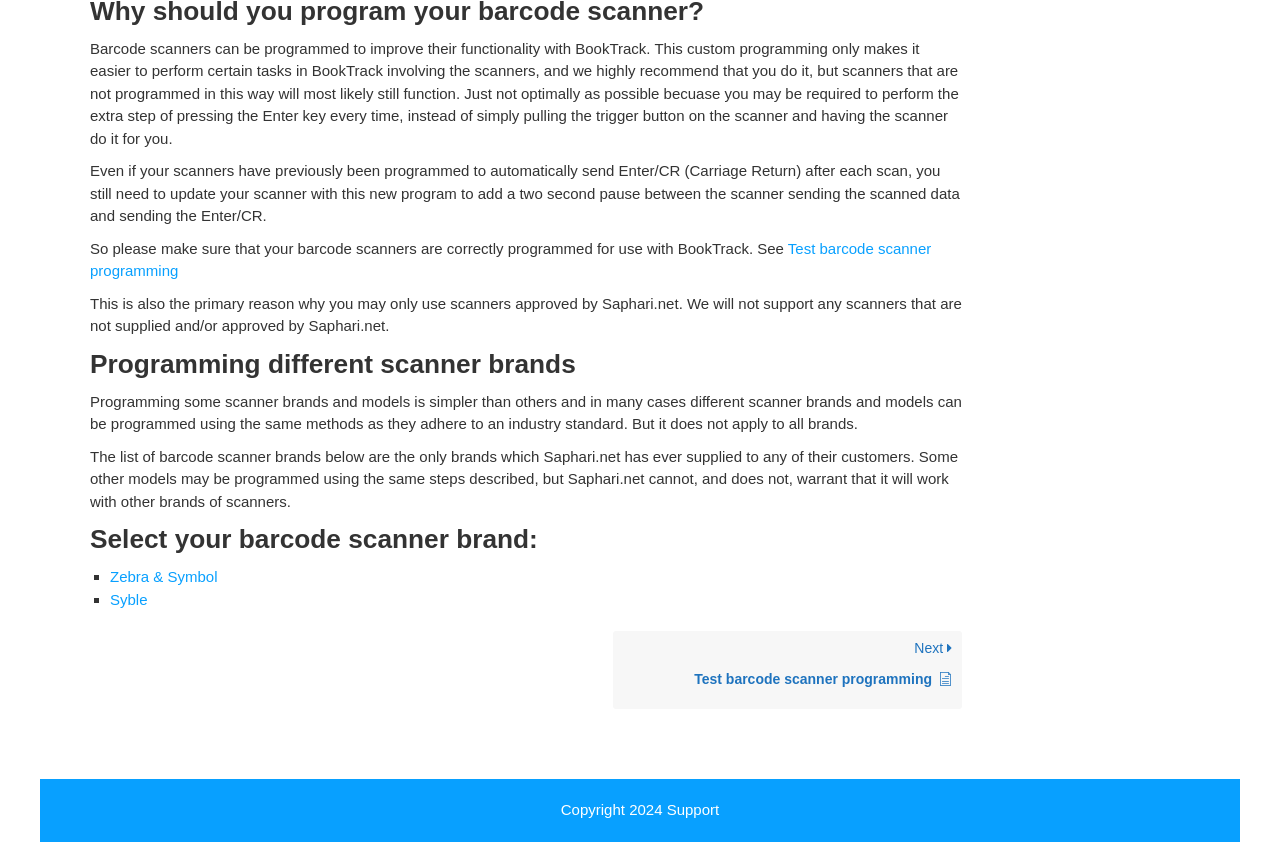From the element description Syble, predict the bounding box coordinates of the UI element. The coordinates must be specified in the format (top-left x, top-left y, bottom-right x, bottom-right y) and should be within the 0 to 1 range.

[0.086, 0.701, 0.115, 0.722]